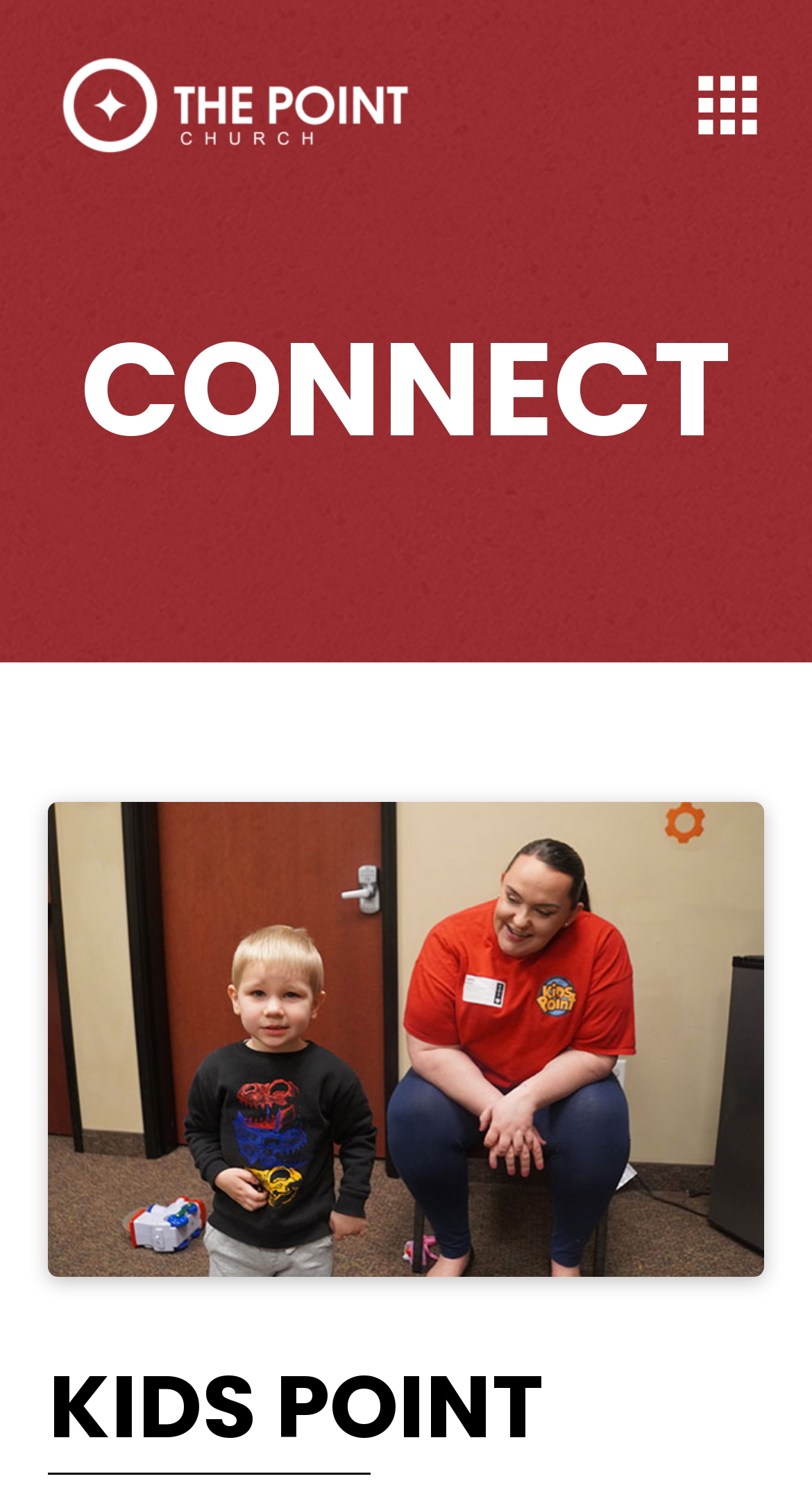Find the bounding box of the UI element described as: "alt="Image"". The bounding box coordinates should be given as four float values between 0 and 1, i.e., [left, top, right, bottom].

[0.051, 0.031, 0.528, 0.108]